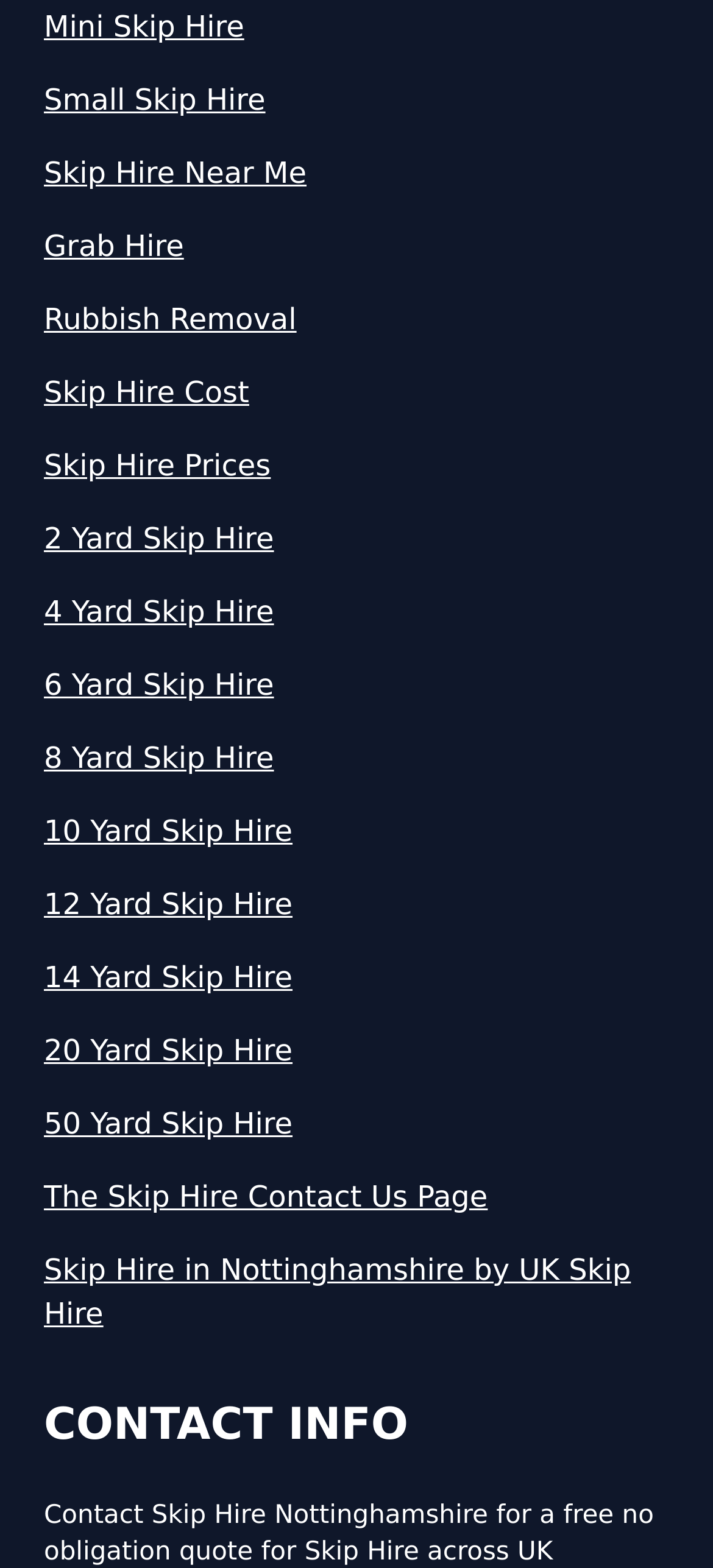Please pinpoint the bounding box coordinates for the region I should click to adhere to this instruction: "Contact Skip Hire Nottinghamshire".

[0.062, 0.75, 0.938, 0.778]